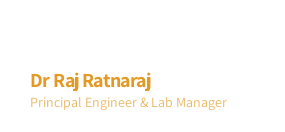Can you look at the image and give a comprehensive answer to the question:
Where did Dr. Ratnaraj work from 1997 to 2015?

According to the caption, Dr. Ratnaraj had extensive experience at Ceramic Fuel Cells from 1997 to 2015, where he advanced from Senior Materials Engineer to Team Leader and ultimately became a Principal Engineer.